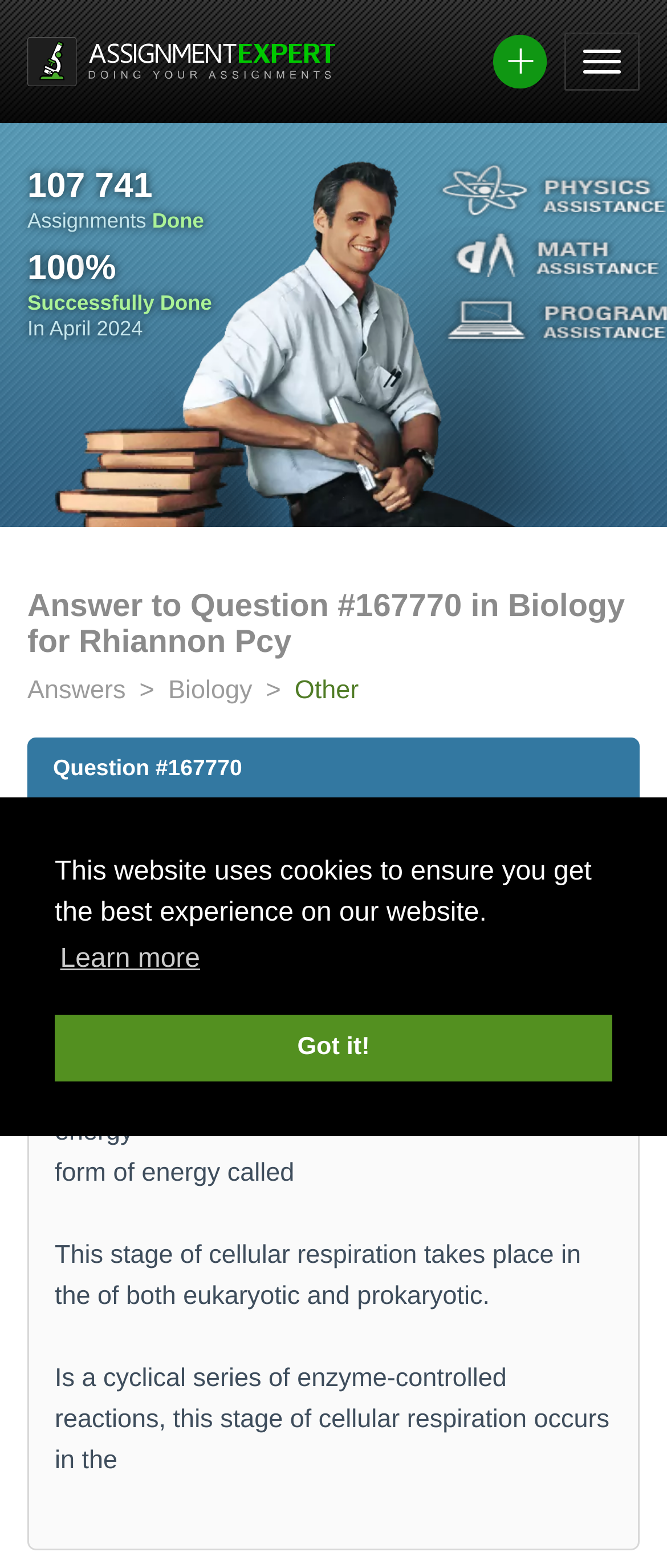Give the bounding box coordinates for the element described by: "alt="Doing your Assignments"".

[0.041, 0.017, 0.503, 0.061]